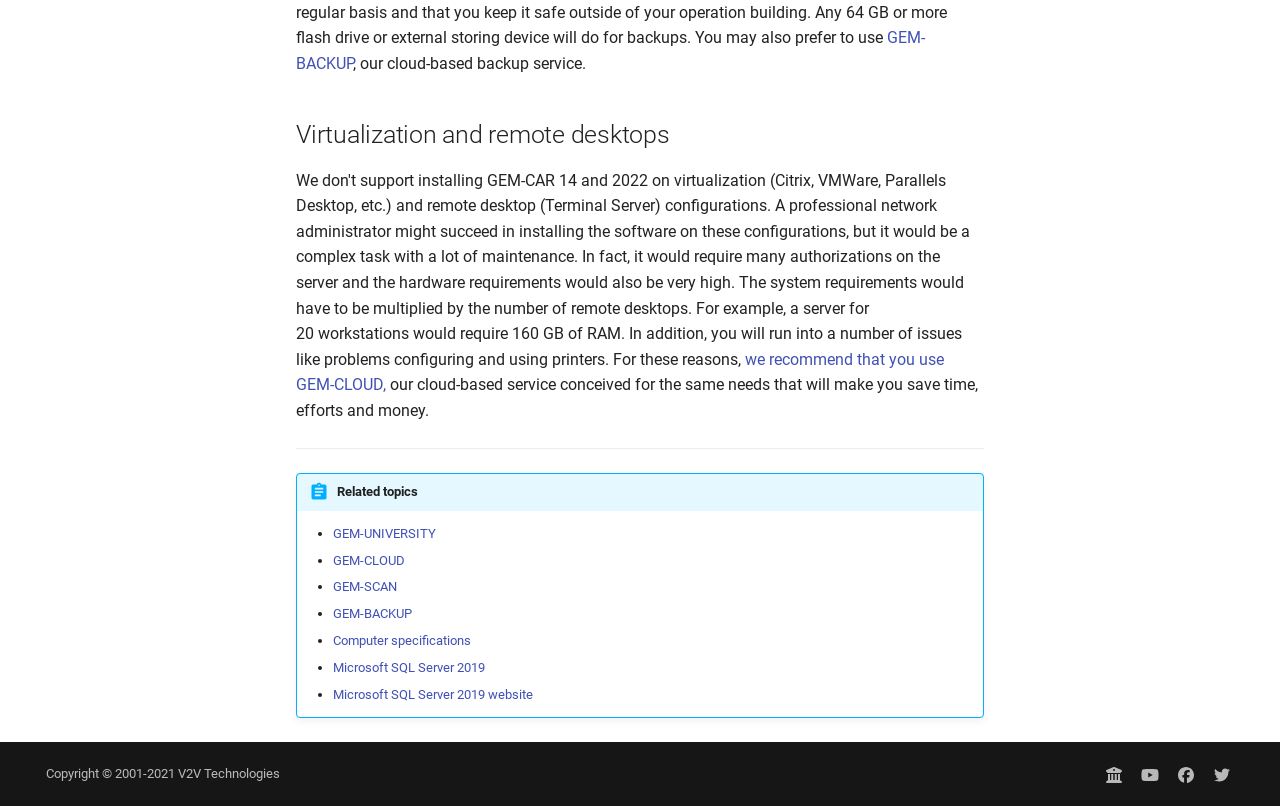Identify the bounding box coordinates for the region to click in order to carry out this instruction: "Go to Microsoft SQL Server 2019 website". Provide the coordinates using four float numbers between 0 and 1, formatted as [left, top, right, bottom].

[0.26, 0.852, 0.416, 0.871]